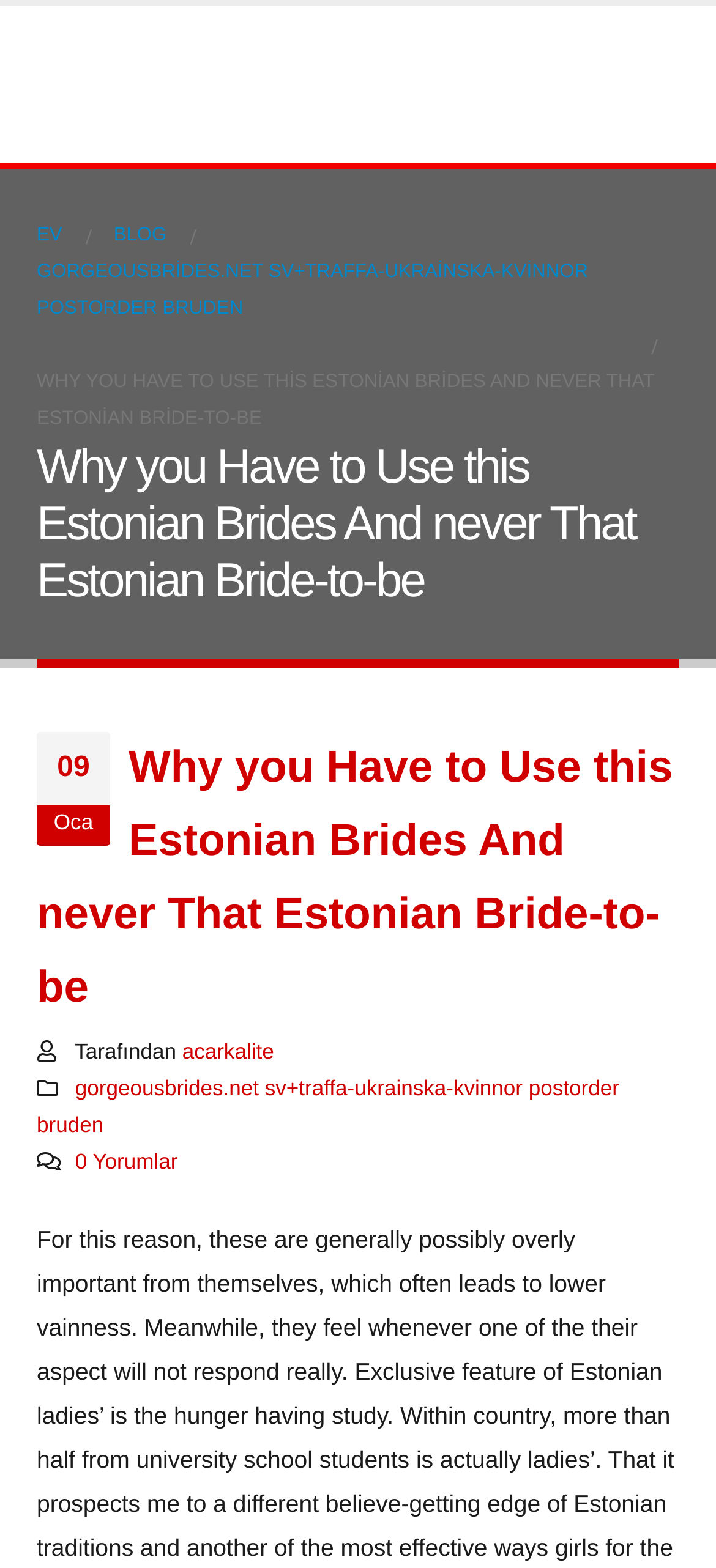Can you pinpoint the bounding box coordinates for the clickable element required for this instruction: "Check the post details"? The coordinates should be four float numbers between 0 and 1, i.e., [left, top, right, bottom].

[0.254, 0.664, 0.383, 0.679]